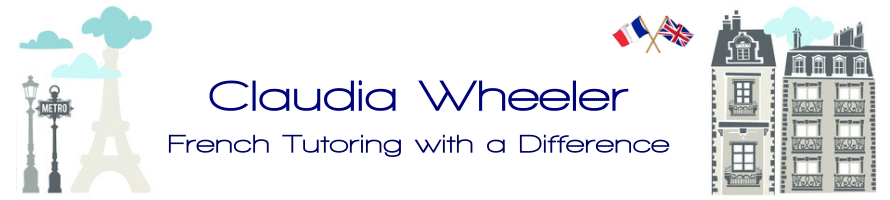Explain the image in a detailed and descriptive way.

The image showcases a vibrant header for Claudia Wheeler's French tutoring services, emphasizing a unique and personalized approach. It features recognizable Parisian elements, such as the Eiffel Tower and a Metro sign, alongside stylized clouds. The text prominently displays "Claudia Wheeler" in an elegant font, followed by the tagline "French Tutoring with a Difference," highlighting her commitment to distinctive and engaging lessons. Accompanying the design are flags representing France and the United Kingdom, symbolizing cultural connections in language learning. The overall aesthetic conveys a friendly and professional atmosphere, inviting potential students to explore the joy of learning French with Claudia.